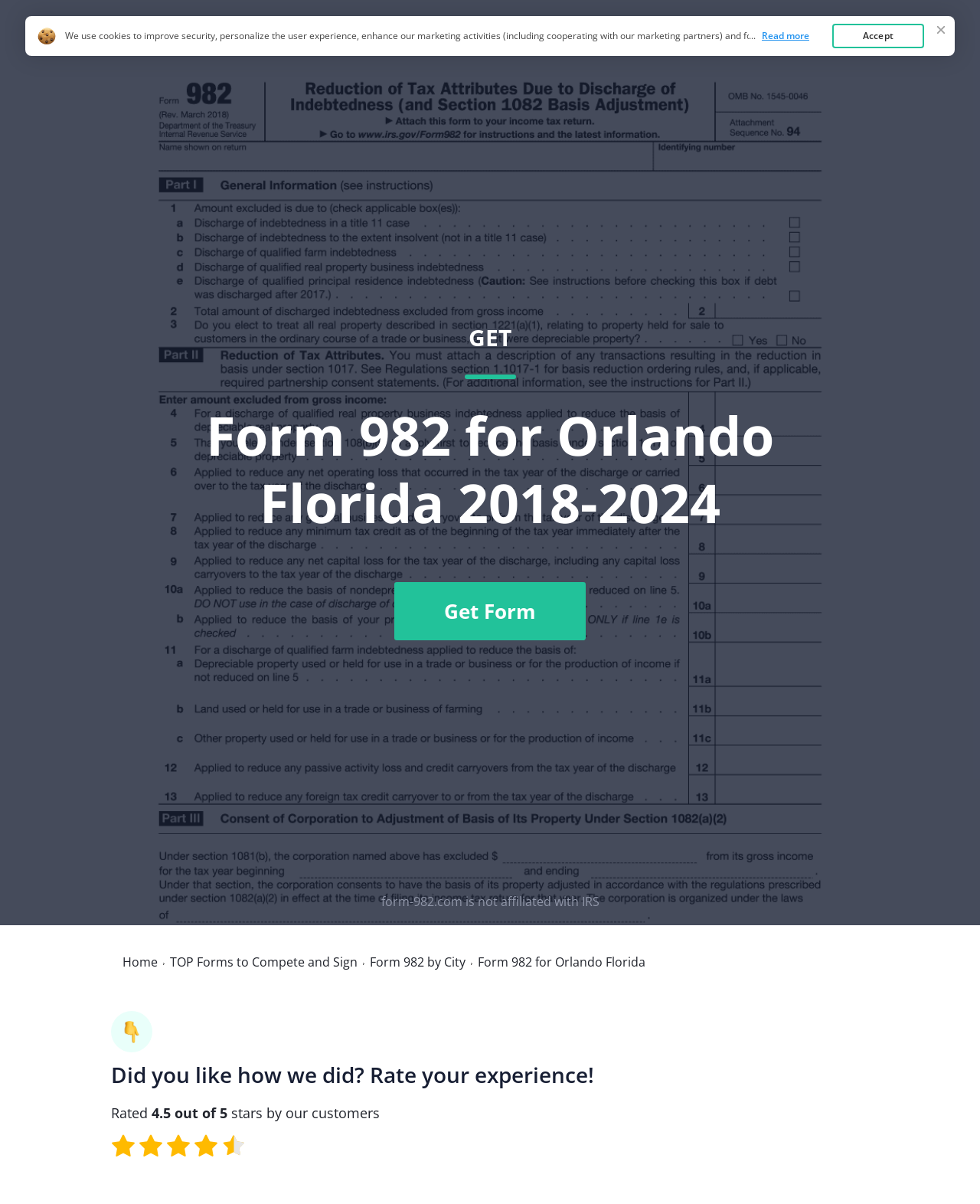Find and provide the bounding box coordinates for the UI element described with: "Form 982 by City".

[0.377, 0.794, 0.475, 0.804]